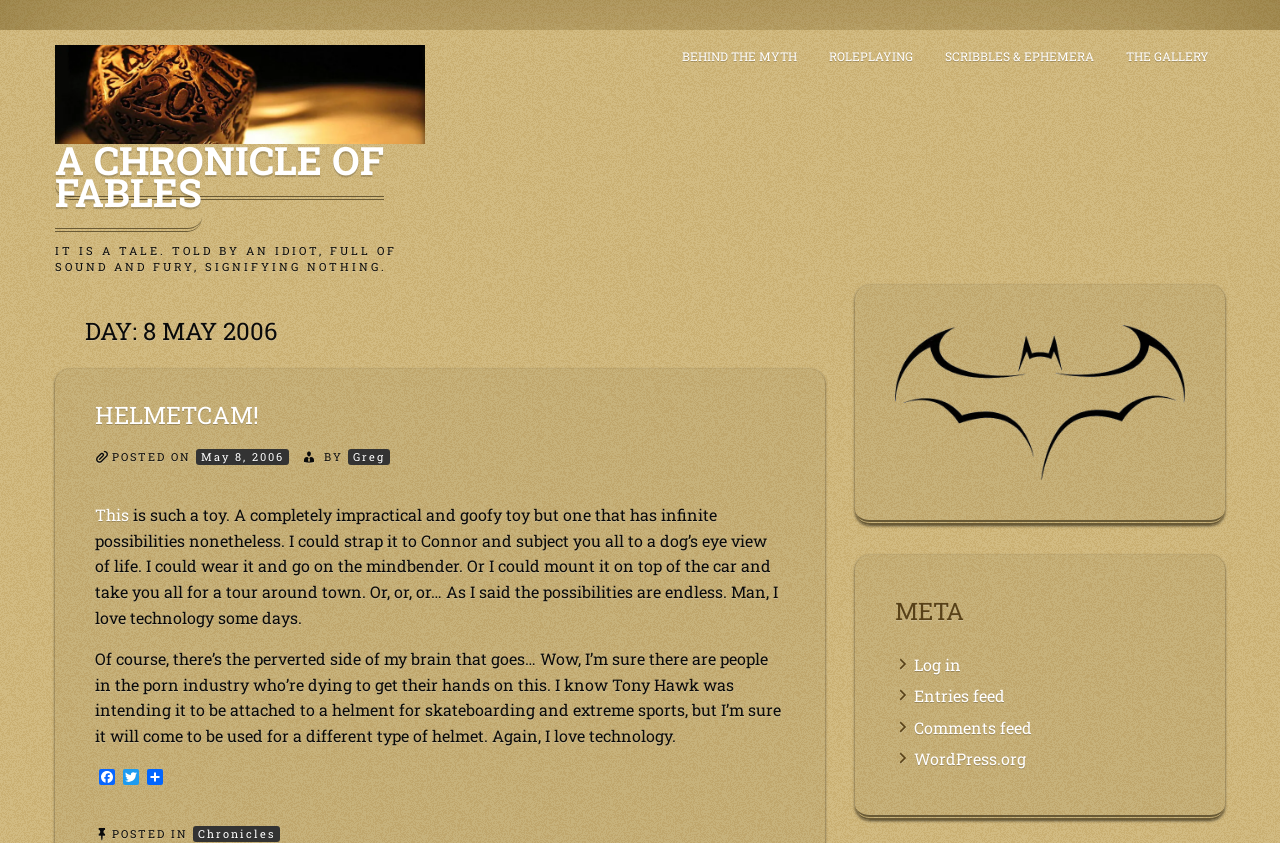Could you determine the bounding box coordinates of the clickable element to complete the instruction: "Go to 'Chronicles' page"? Provide the coordinates as four float numbers between 0 and 1, i.e., [left, top, right, bottom].

[0.151, 0.98, 0.219, 0.999]